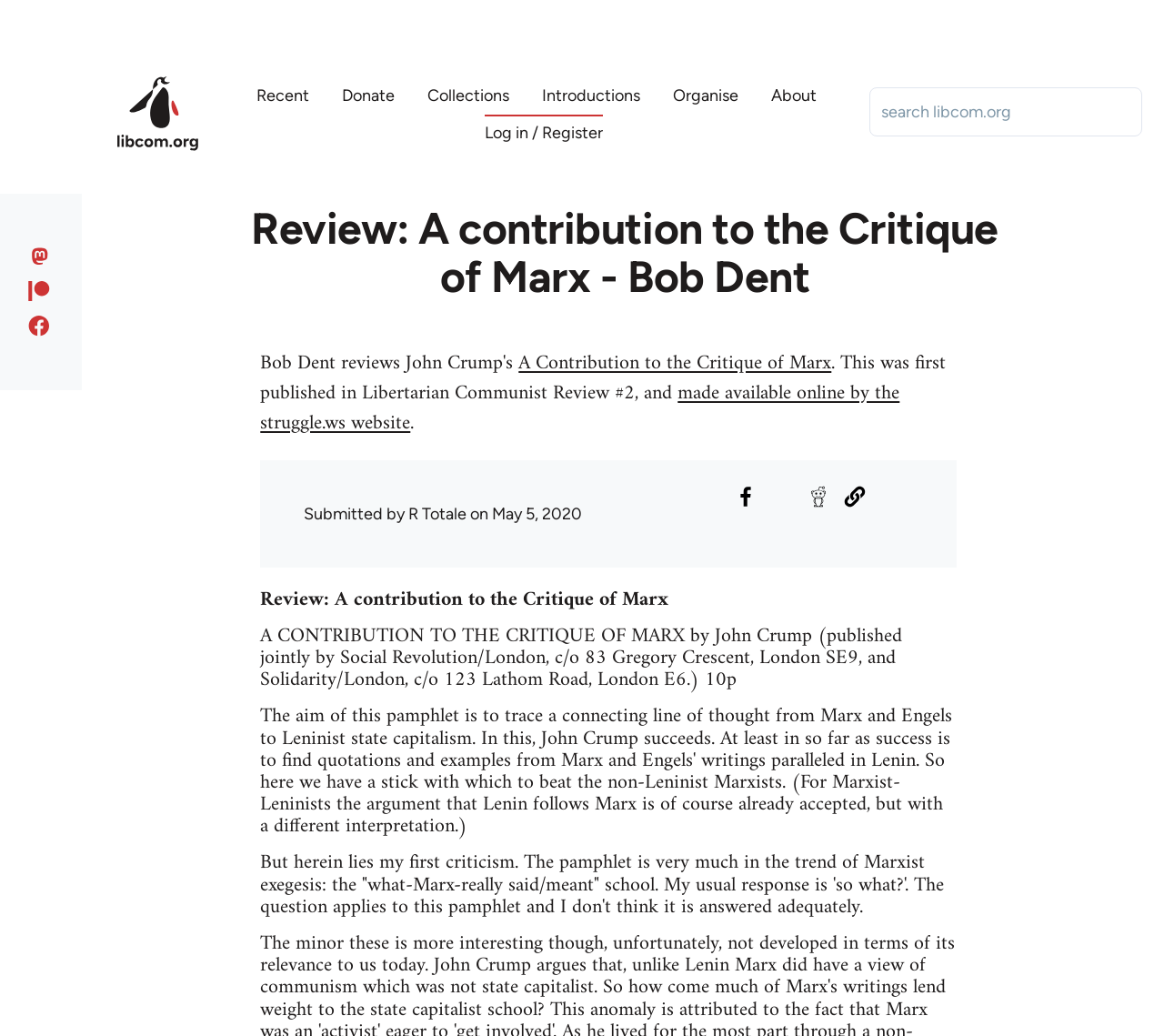Pinpoint the bounding box coordinates for the area that should be clicked to perform the following instruction: "Log in or Register".

[0.416, 0.112, 0.518, 0.144]